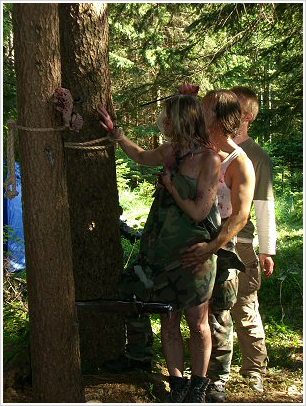What type of setting is the scene taking place in?
Please provide an in-depth and detailed response to the question.

The caption describes the setting as a 'lush forest', which suggests a natural environment with dense vegetation, adding to the raw and primal feel of the moment.